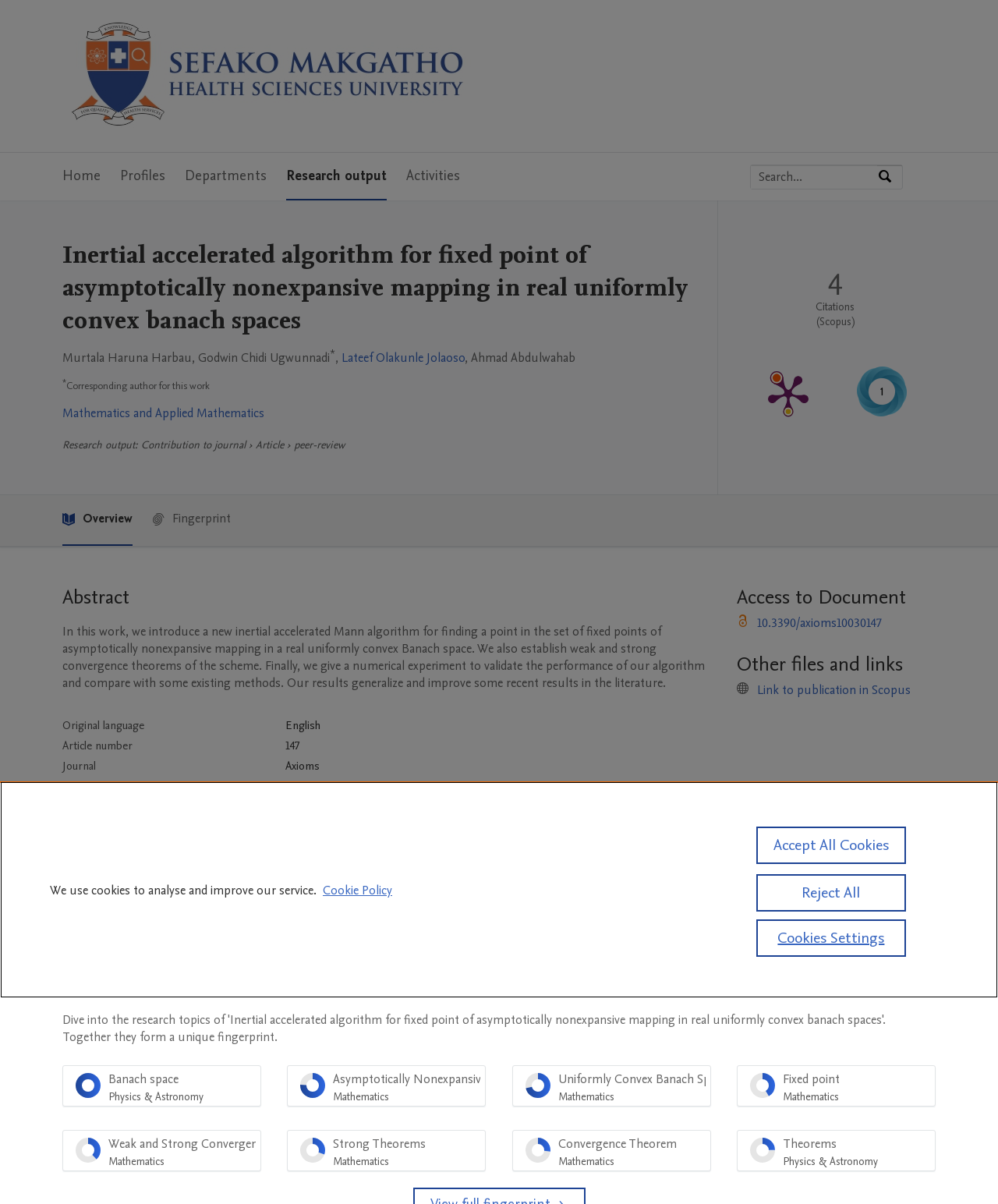Provide the bounding box coordinates of the UI element that matches the description: "Cookies Settings".

[0.758, 0.764, 0.908, 0.795]